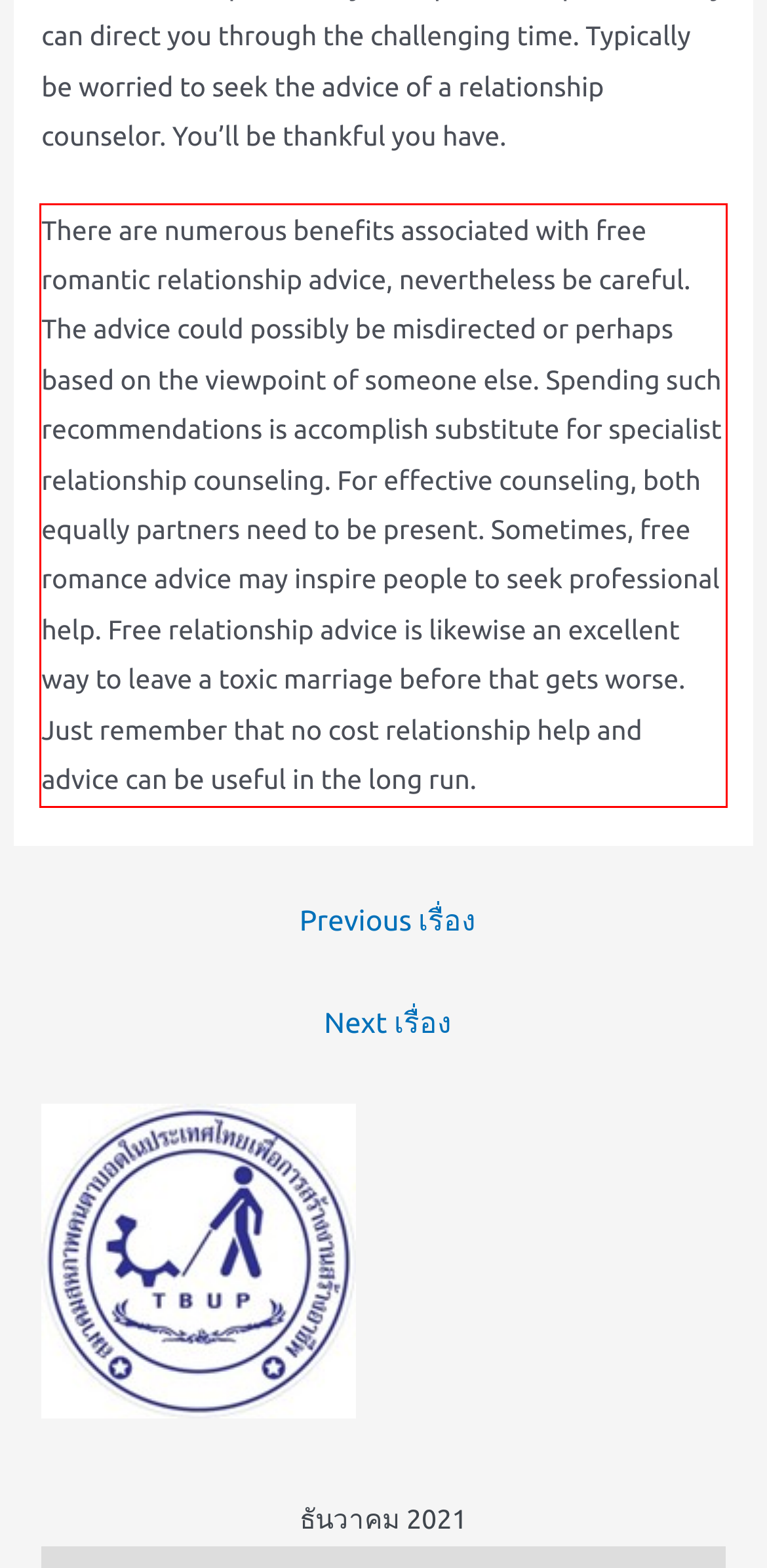Examine the webpage screenshot and use OCR to obtain the text inside the red bounding box.

There are numerous benefits associated with free romantic relationship advice, nevertheless be careful. The advice could possibly be misdirected or perhaps based on the viewpoint of someone else. Spending such recommendations is accomplish substitute for specialist relationship counseling. For effective counseling, both equally partners need to be present. Sometimes, free romance advice may inspire people to seek professional help. Free relationship advice is likewise an excellent way to leave a toxic marriage before that gets worse. Just remember that no cost relationship help and advice can be useful in the long run.